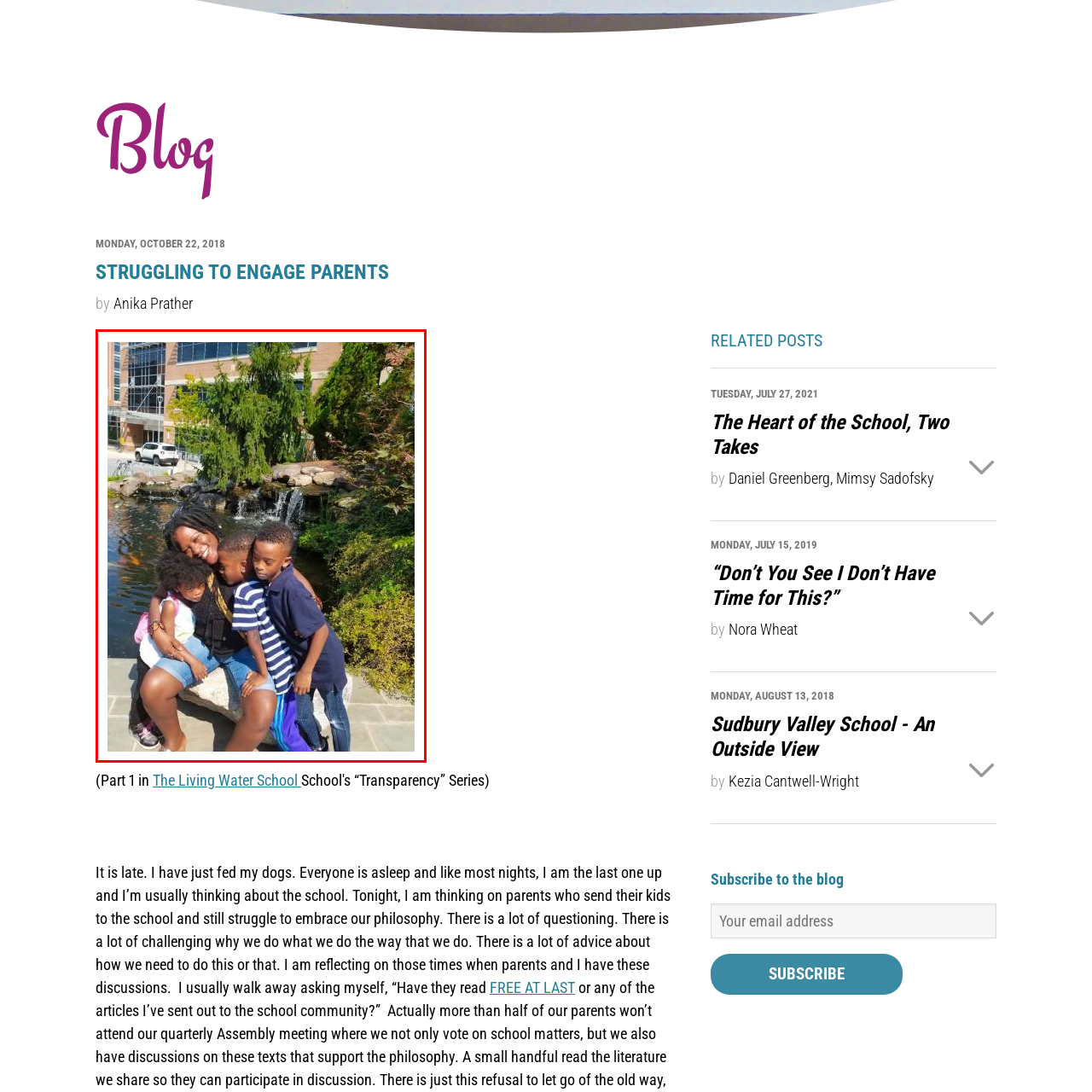How many children are surrounding the woman?
View the portion of the image encircled by the red bounding box and give a one-word or short phrase answer.

Four